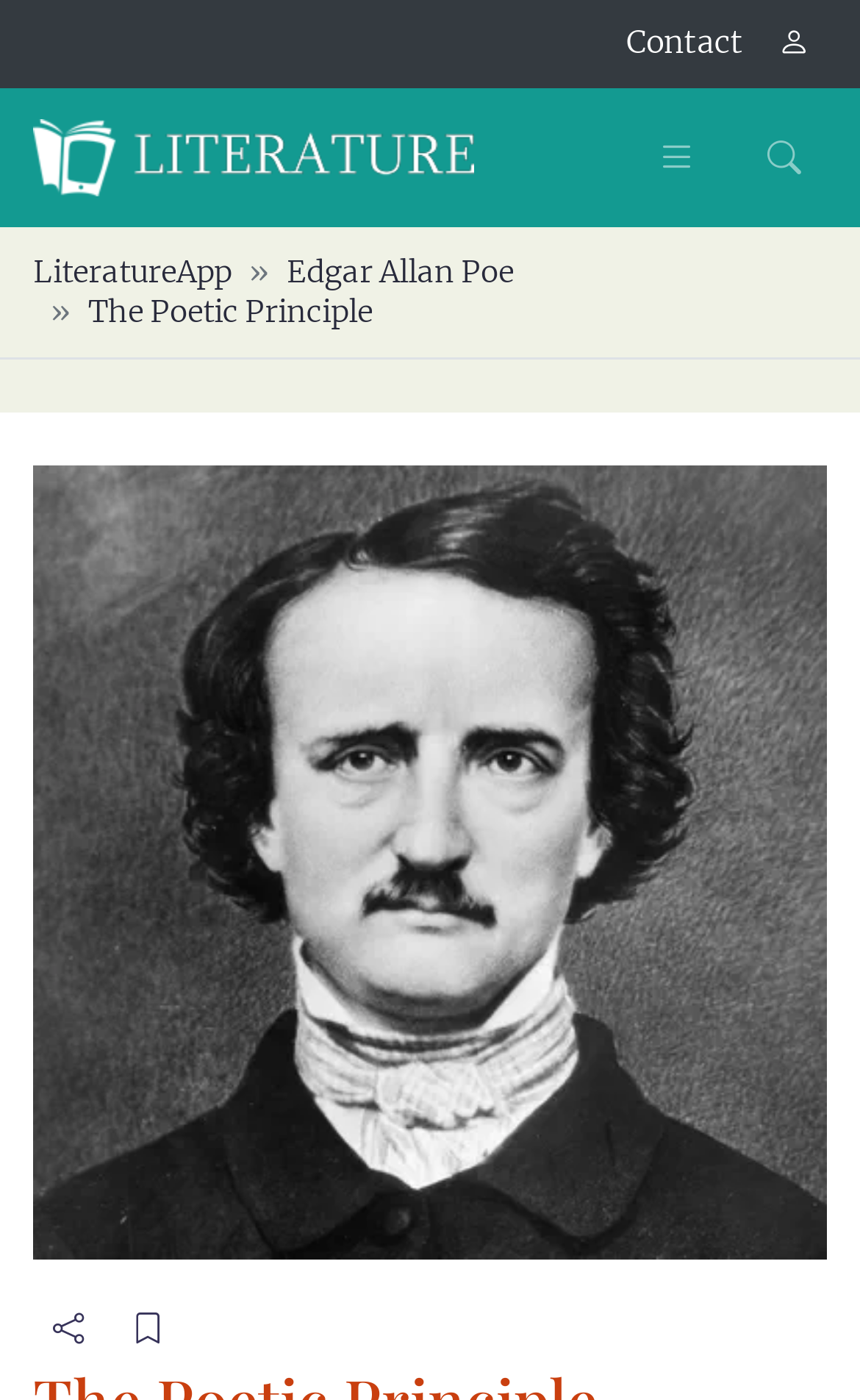What is the author of the essay?
Using the image, answer in one word or phrase.

Edgar Allan Poe